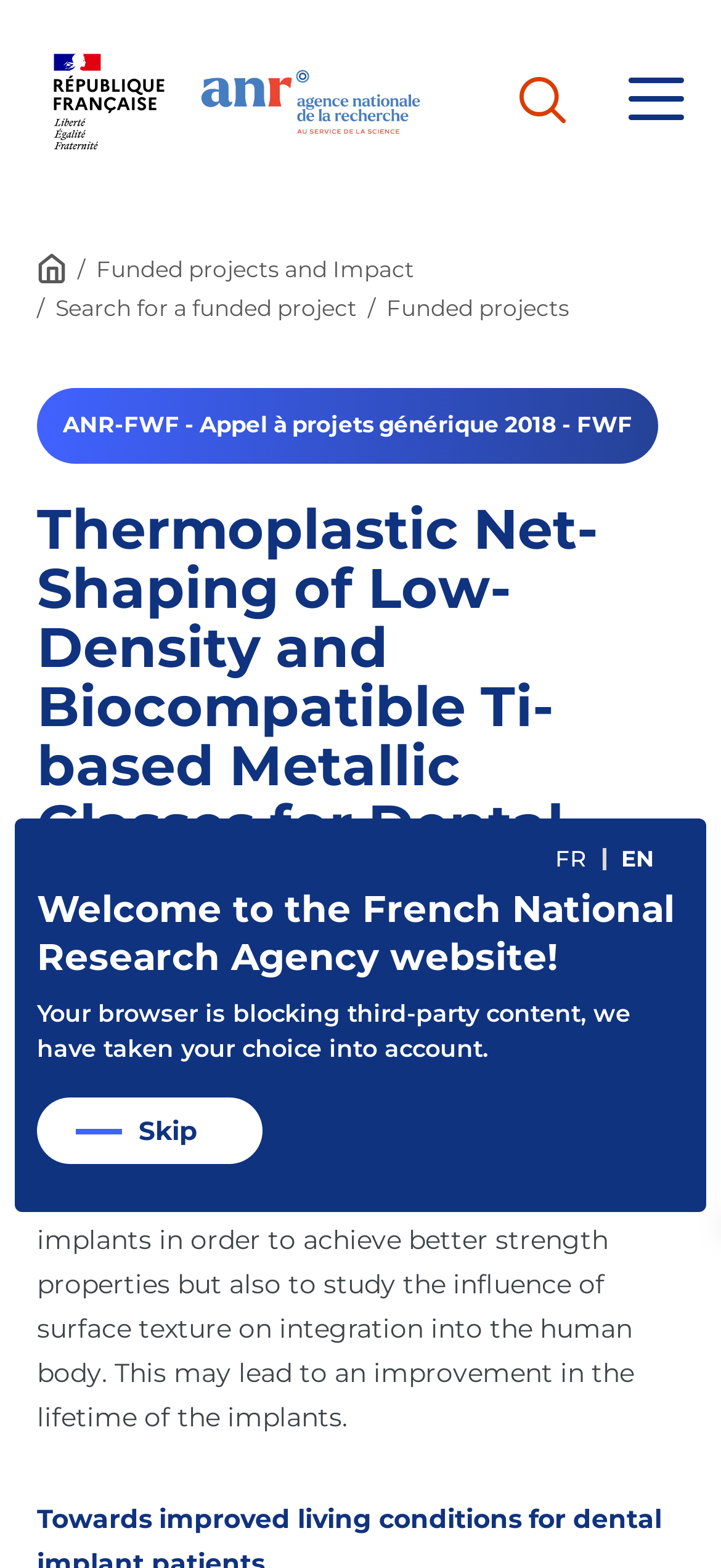What is the name of the research agency?
Answer the question with just one word or phrase using the image.

French National Research Agency